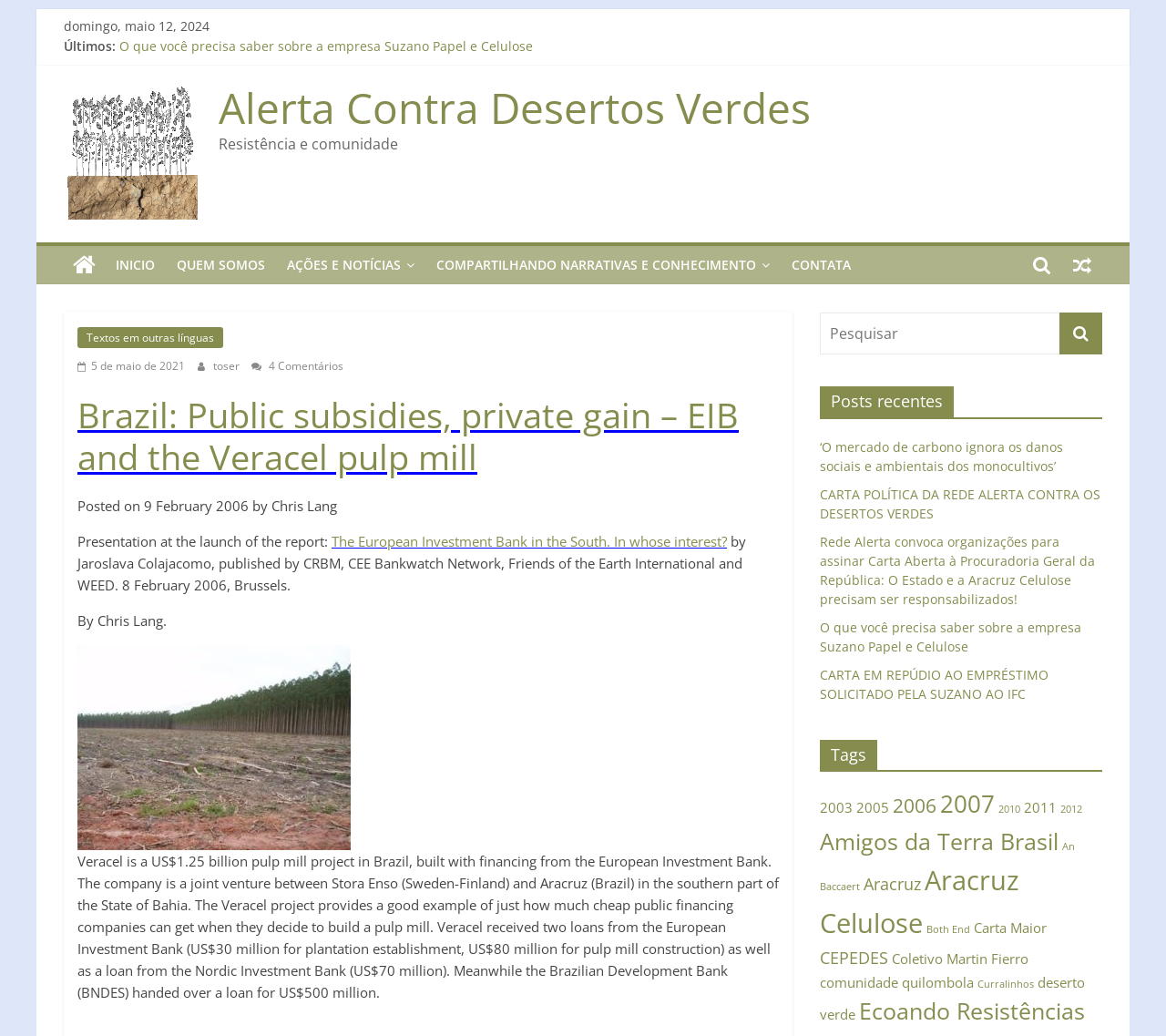Find the bounding box coordinates of the clickable area required to complete the following action: "Read the latest news".

[0.055, 0.036, 0.099, 0.053]